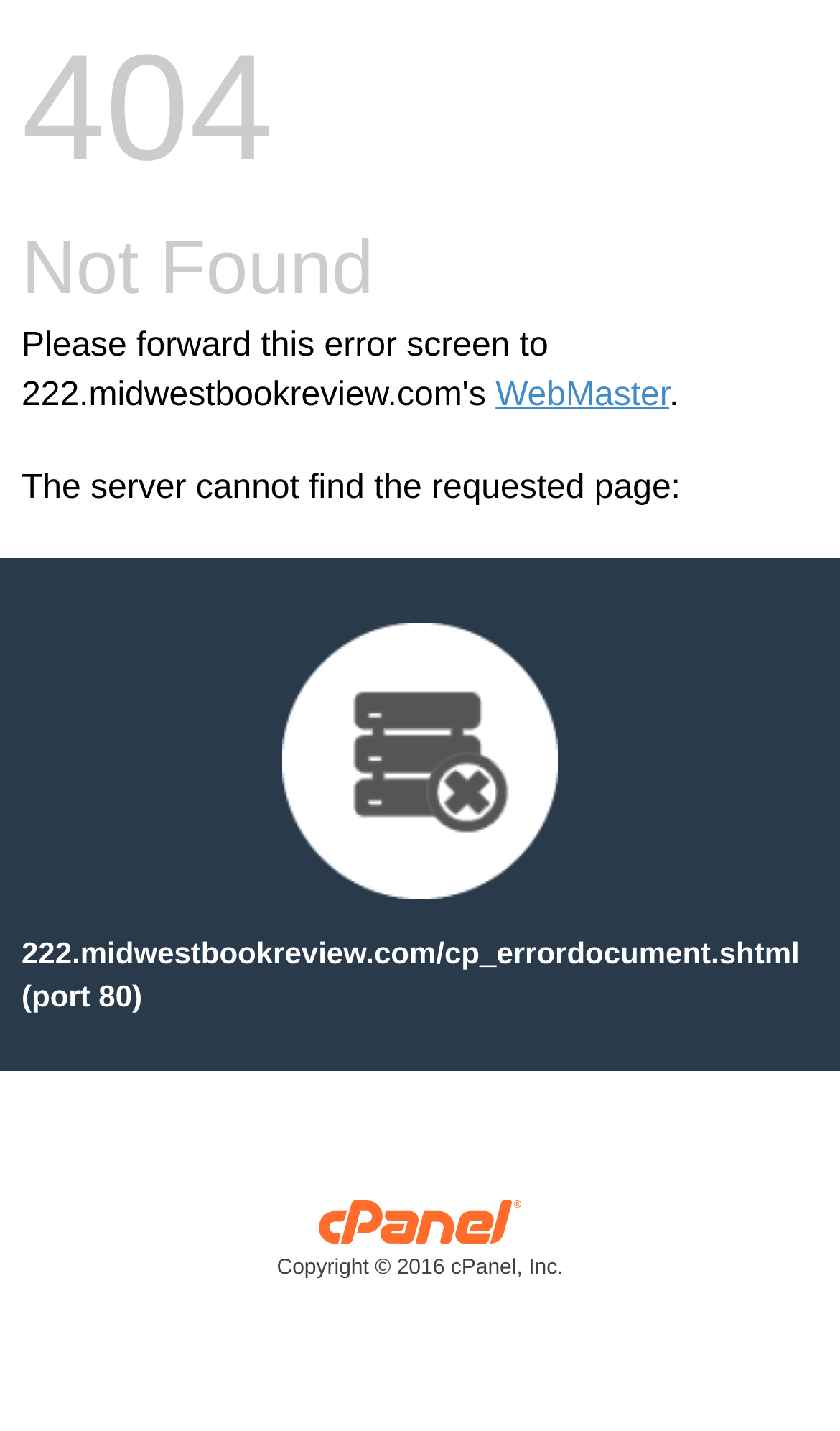What is the position of the image relative to the error message?
Look at the image and construct a detailed response to the question.

I found this by comparing the y1 and y2 coordinates of the image element with the bounding box coordinates [0.31, 0.419, 0.69, 0.642] and the StaticText element with the bounding box coordinates [0.026, 0.328, 0.81, 0.353] which contains the error message. Since the y1 and y2 coordinates of the image are greater than those of the error message, the image is below the error message.